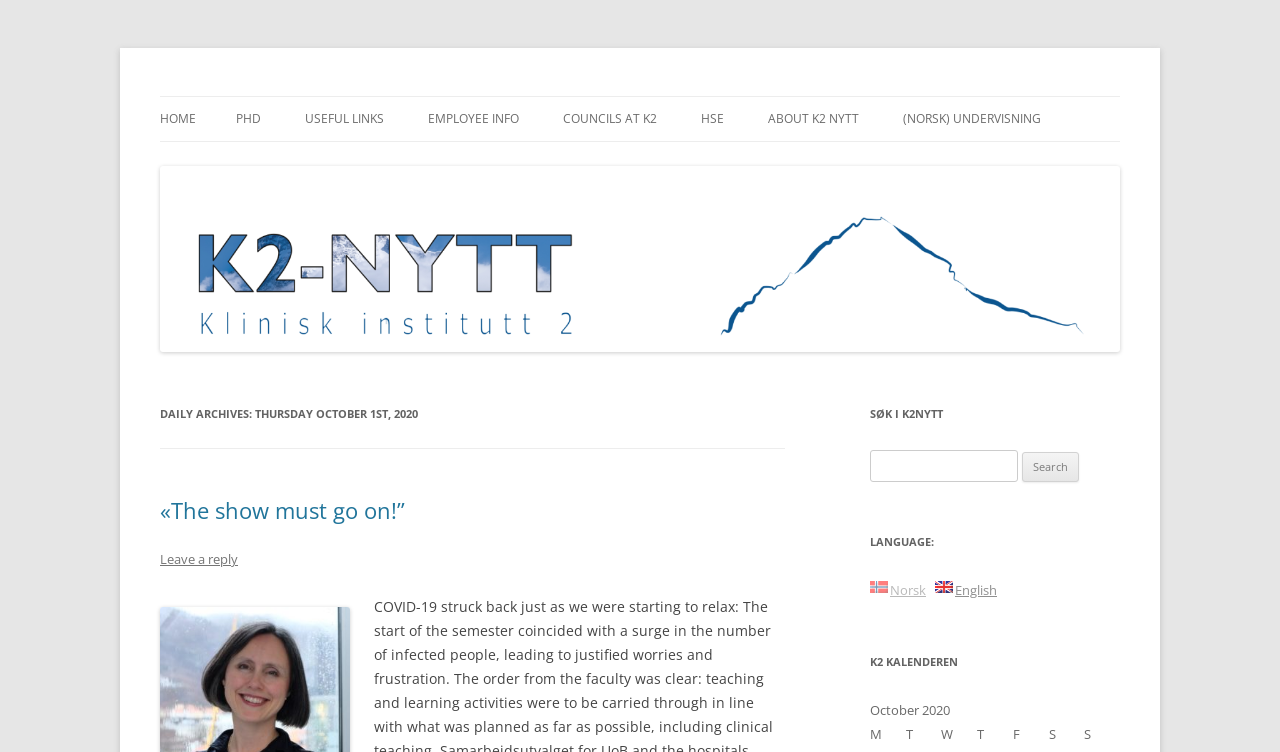What is the name of the institution?
Using the image as a reference, give a one-word or short phrase answer.

K2